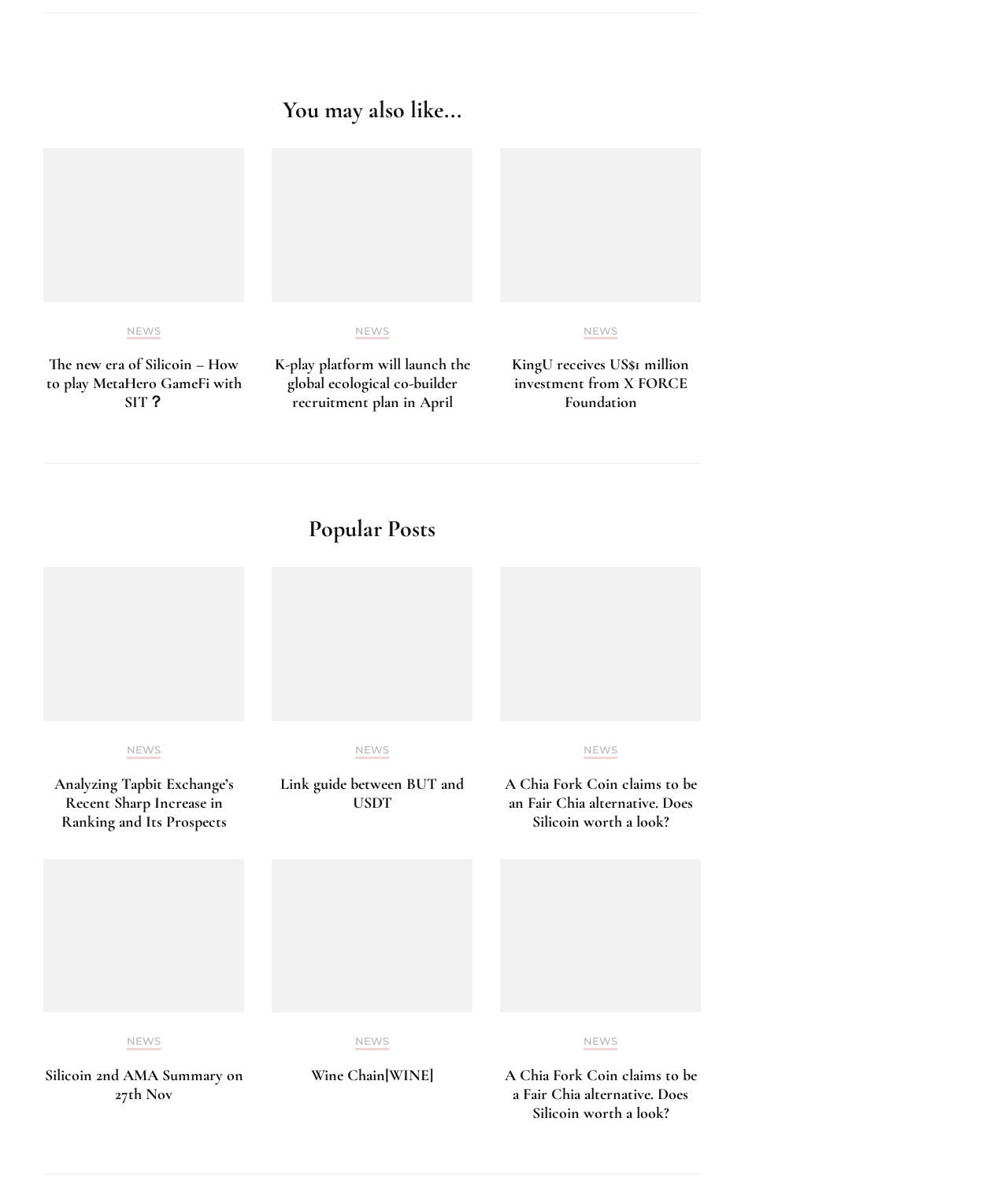Please identify the bounding box coordinates of the element I should click to complete this instruction: 'Explore the 'Popular Posts' section'. The coordinates should be given as four float numbers between 0 and 1, like this: [left, top, right, bottom].

[0.066, 0.432, 0.672, 0.456]